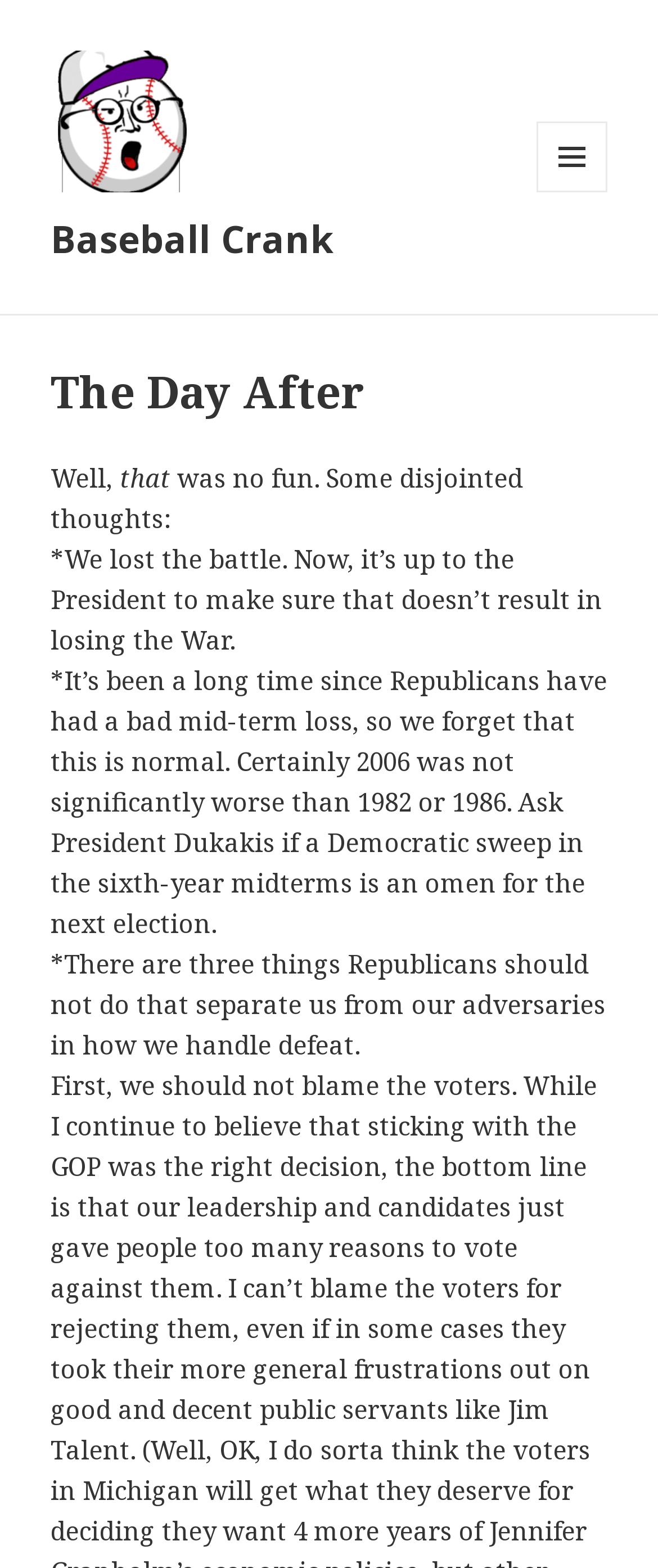Analyze and describe the webpage in a detailed narrative.

The webpage is titled "The Day After | Baseball Crank" and features a prominent link to "Baseball Crank" at the top left corner, accompanied by an image with the same name. Below this, there is a button labeled "MENU AND WIDGETS" at the top right corner, which expands to reveal a header section.

The main content of the webpage is divided into several paragraphs of text. The first paragraph starts with the phrase "Well, that was no fun. Some disjointed thoughts:" and is followed by a sentence that discusses the importance of the President's actions in the aftermath of a loss. 

Below this, there are three more paragraphs of text. The first of these paragraphs compares the current situation to past mid-term losses, citing examples from 1982 and 1986. The second paragraph discusses what Republicans should not do in the face of defeat, highlighting three key points. The text is presented in a clear and readable format, with no images other than the "Baseball Crank" logo at the top.